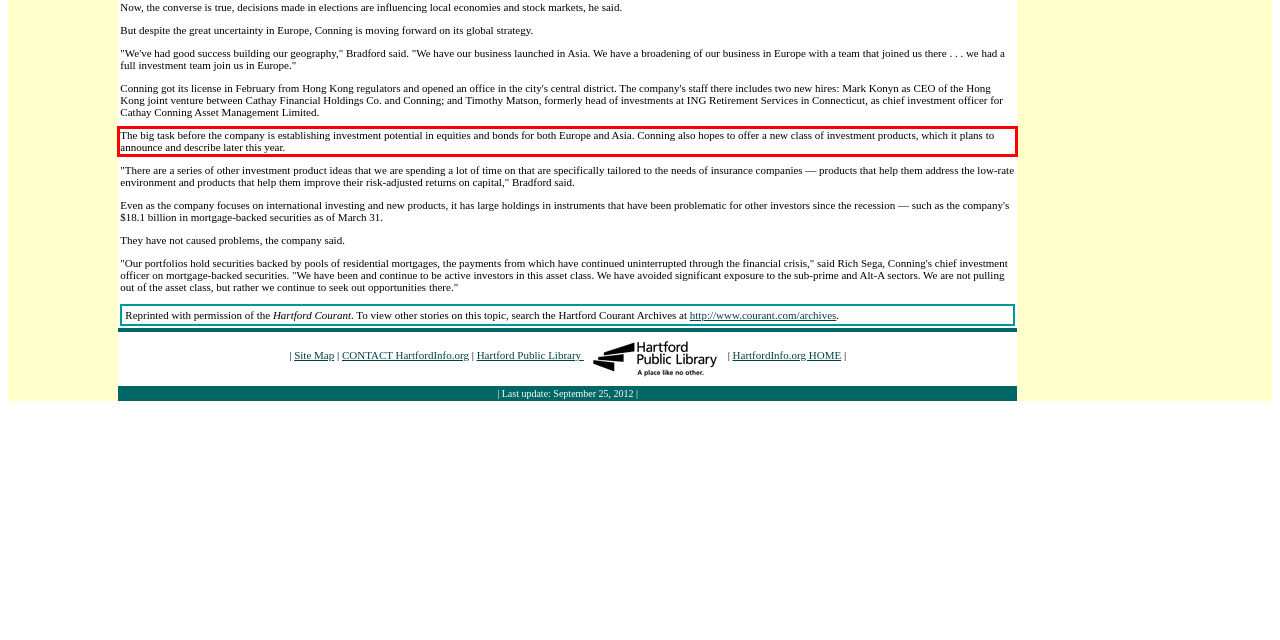Please perform OCR on the text content within the red bounding box that is highlighted in the provided webpage screenshot.

The big task before the company is establishing investment potential in equities and bonds for both Europe and Asia. Conning also hopes to offer a new class of investment products, which it plans to announce and describe later this year.